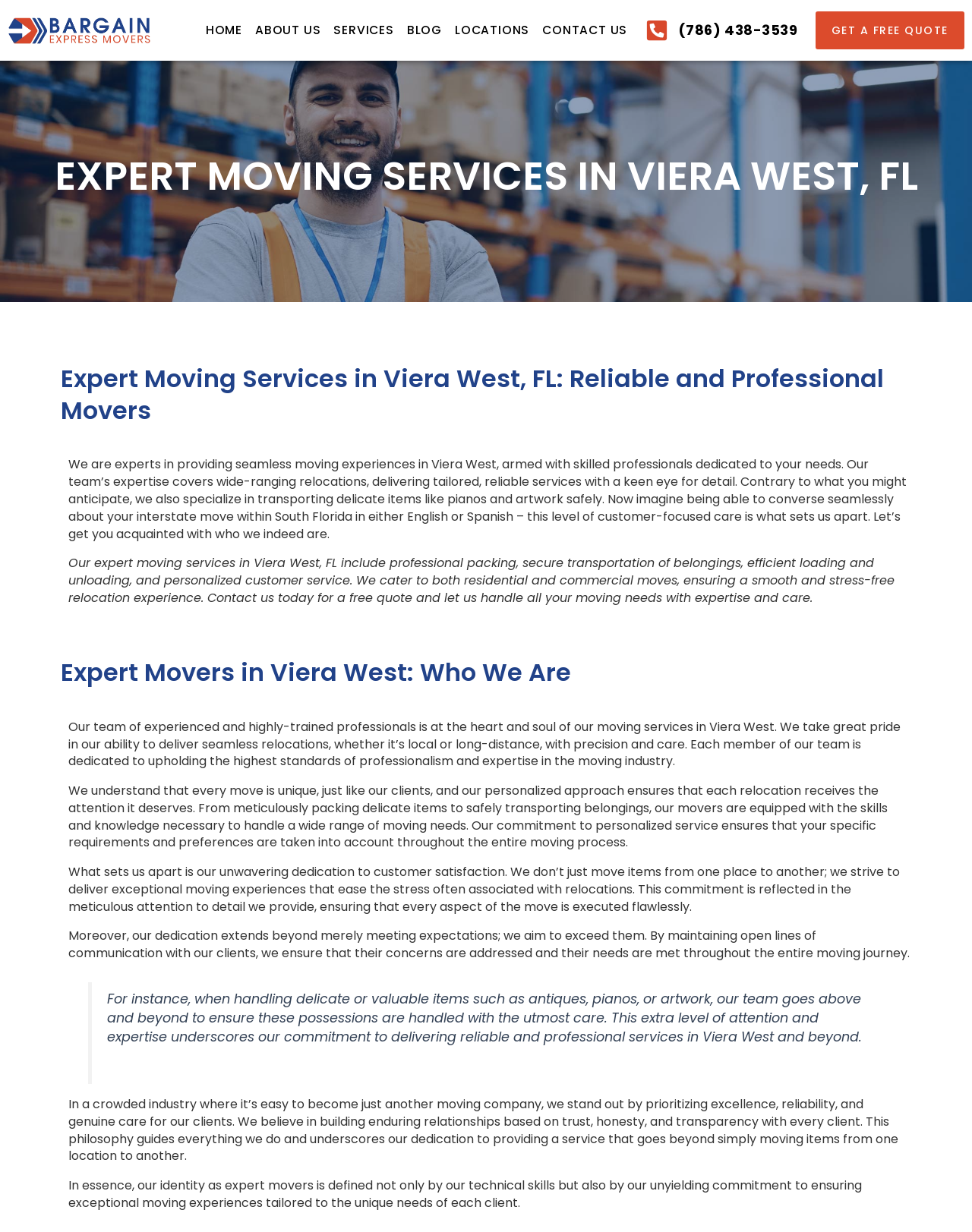Please provide a comprehensive response to the question based on the details in the image: What is the phone number to contact the moving service?

I found the phone number by looking at the link on the top right corner of the webpage, which says '(786) 438-3539'. This is likely the phone number to contact the moving service.